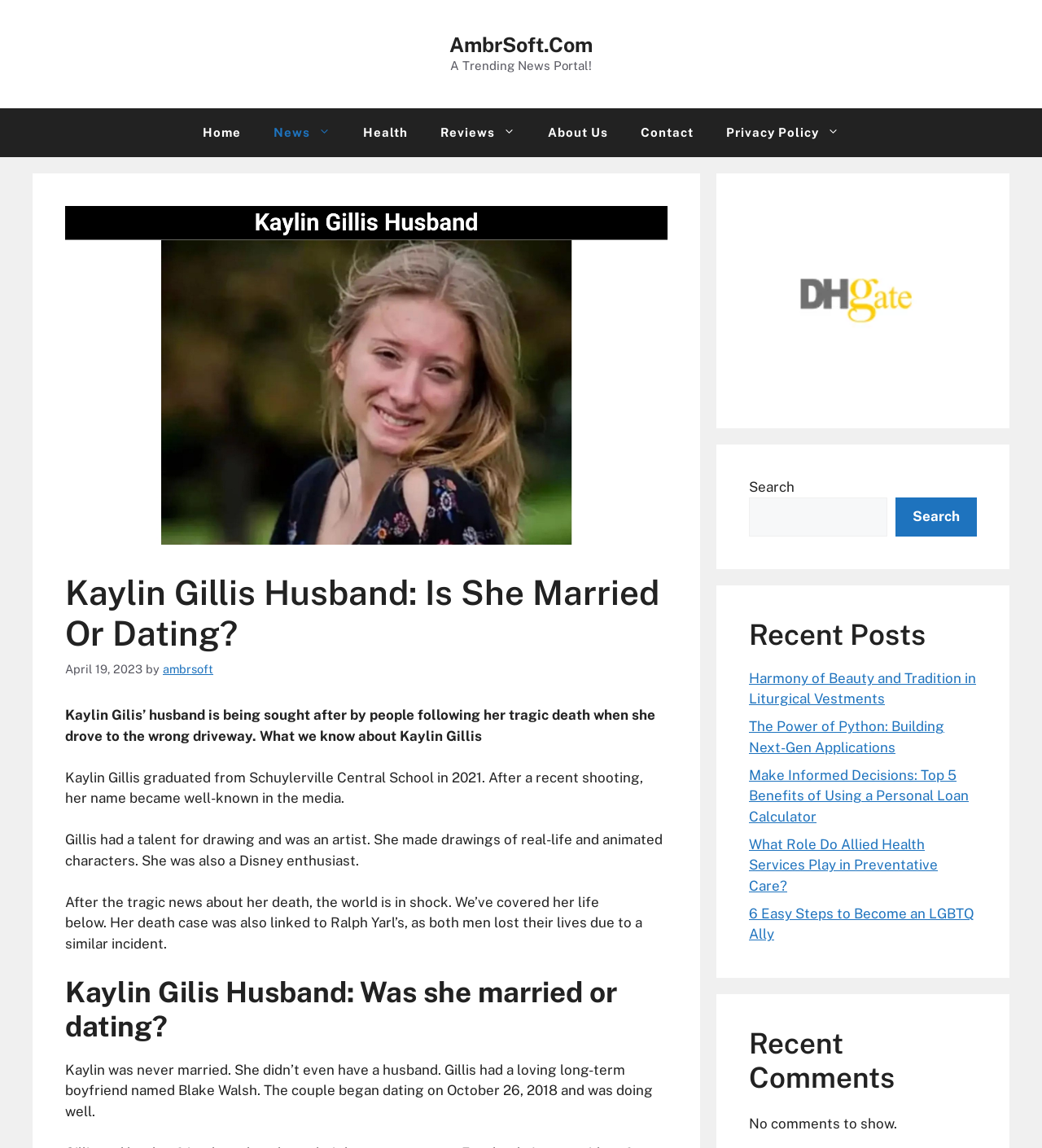Determine the bounding box coordinates of the clickable region to follow the instruction: "Check the 'Recent Posts'".

[0.719, 0.538, 0.938, 0.568]